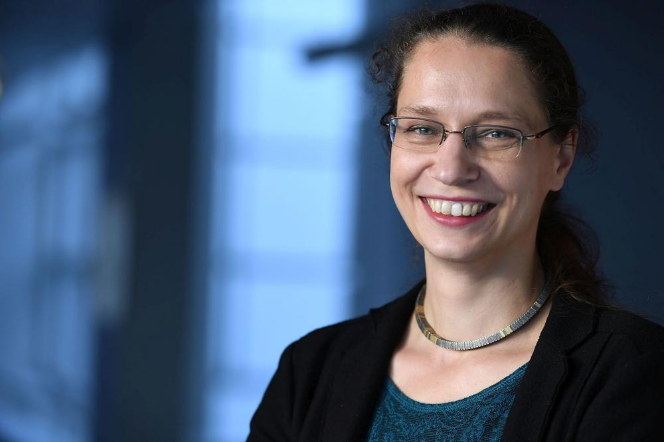What is Prof. Dr. Stephanie Reich's field of research?
We need a detailed and exhaustive answer to the question. Please elaborate.

According to the caption, Prof. Dr. Stephanie Reich is a member of the AG Reich research group, which focuses on experimental solid-state physics at the Freie Universität Berlin, indicating that her field of research is experimental solid-state physics.